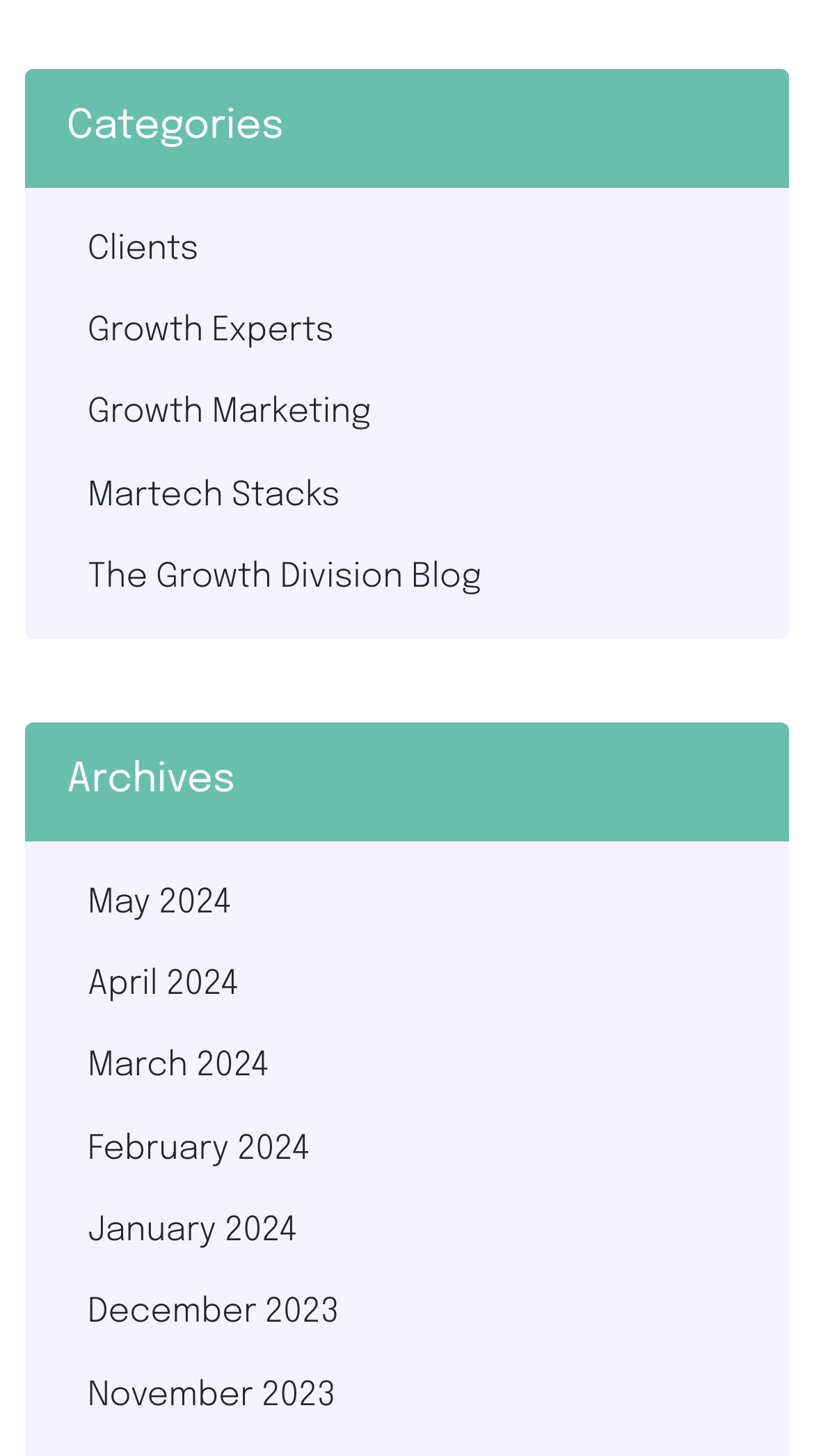Determine the bounding box coordinates of the clickable area required to perform the following instruction: "Click on 'Founder’s Day Now on Digital Platforms & VOD From Dark Sky Films'". The coordinates should be represented as four float numbers between 0 and 1: [left, top, right, bottom].

None